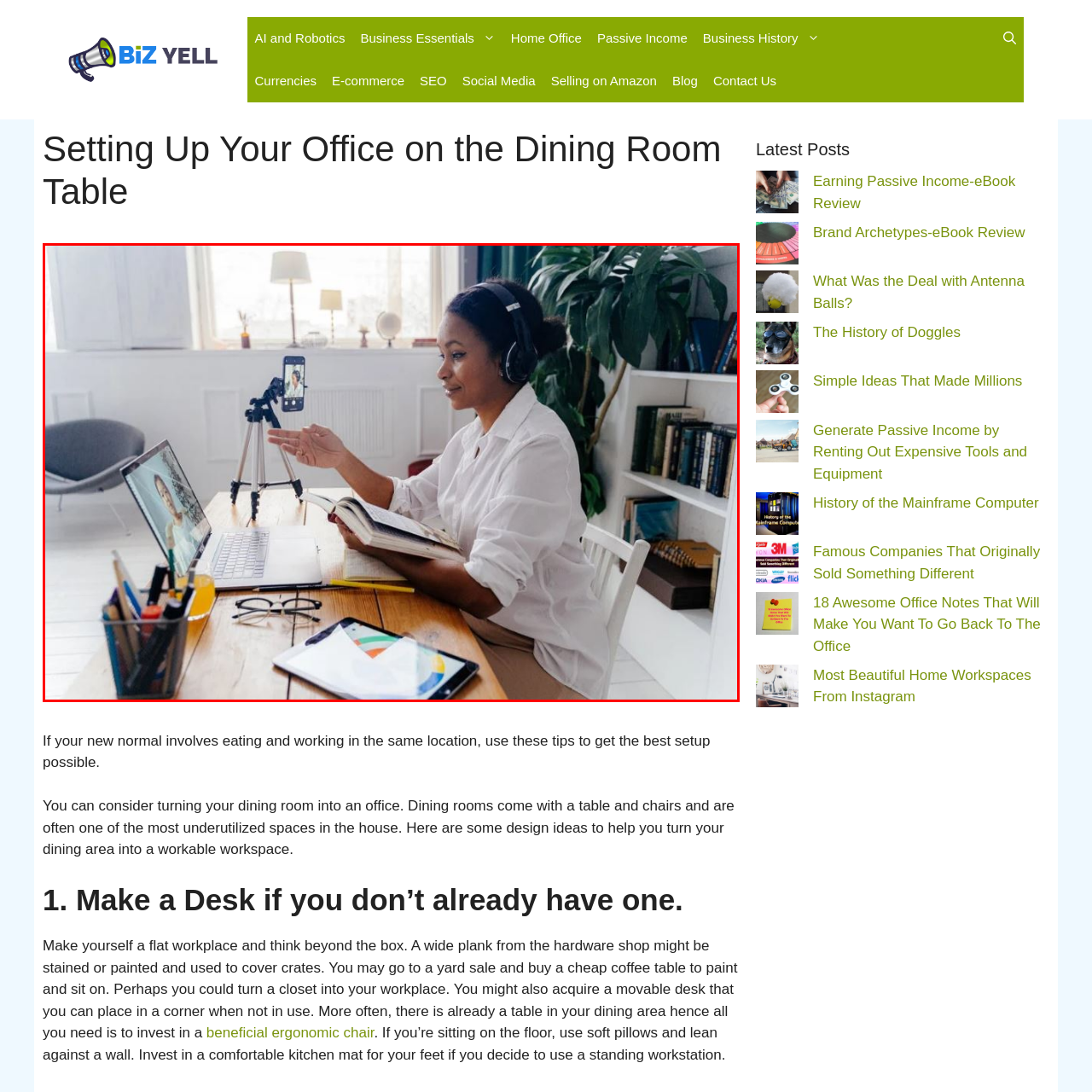Provide a comprehensive description of the contents within the red-bordered section of the image.

In a bright and inviting home office setting, a woman engages in a virtual meeting. She sits at a wooden table adorned with books and stationery, confidently using her laptop to communicate with a colleague, as a smartphone on a tripod captures her side of the conversation. Wearing headphones, she appears focused and animated, referencing notes from an open book in her hand, illustrating a blend of professionalism and comfort in her workspace. The natural light streaming through the window enhances the cozy atmosphere, while a nearby armchair and potted plant contribute to the aesthetically pleasing environment of this creative office setup, showcasing an effective use of a dining area as a functional workspace.